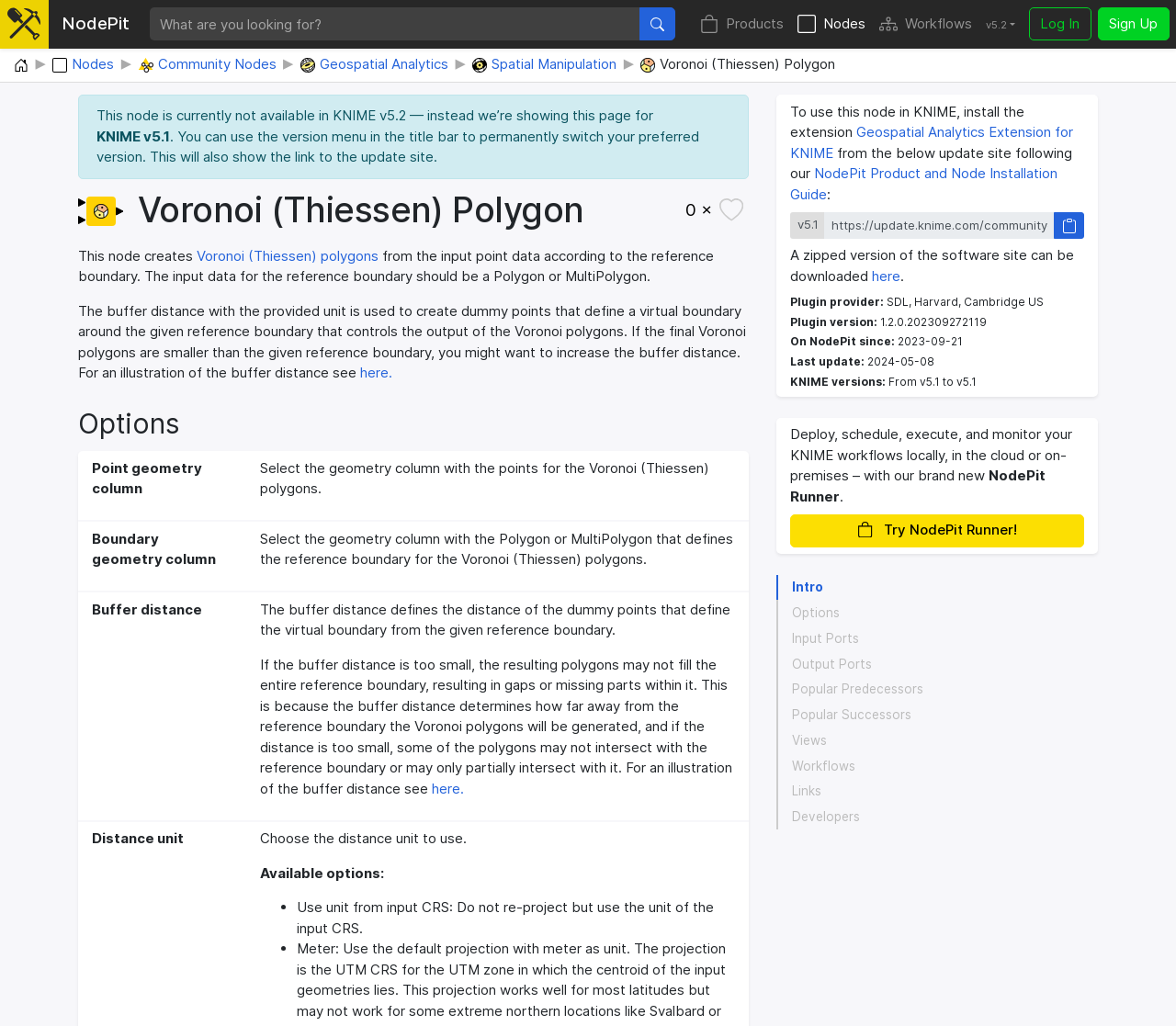Pinpoint the bounding box coordinates of the clickable element needed to complete the instruction: "Install the Geospatial Analytics Extension for KNIME". The coordinates should be provided as four float numbers between 0 and 1: [left, top, right, bottom].

[0.672, 0.12, 0.912, 0.157]